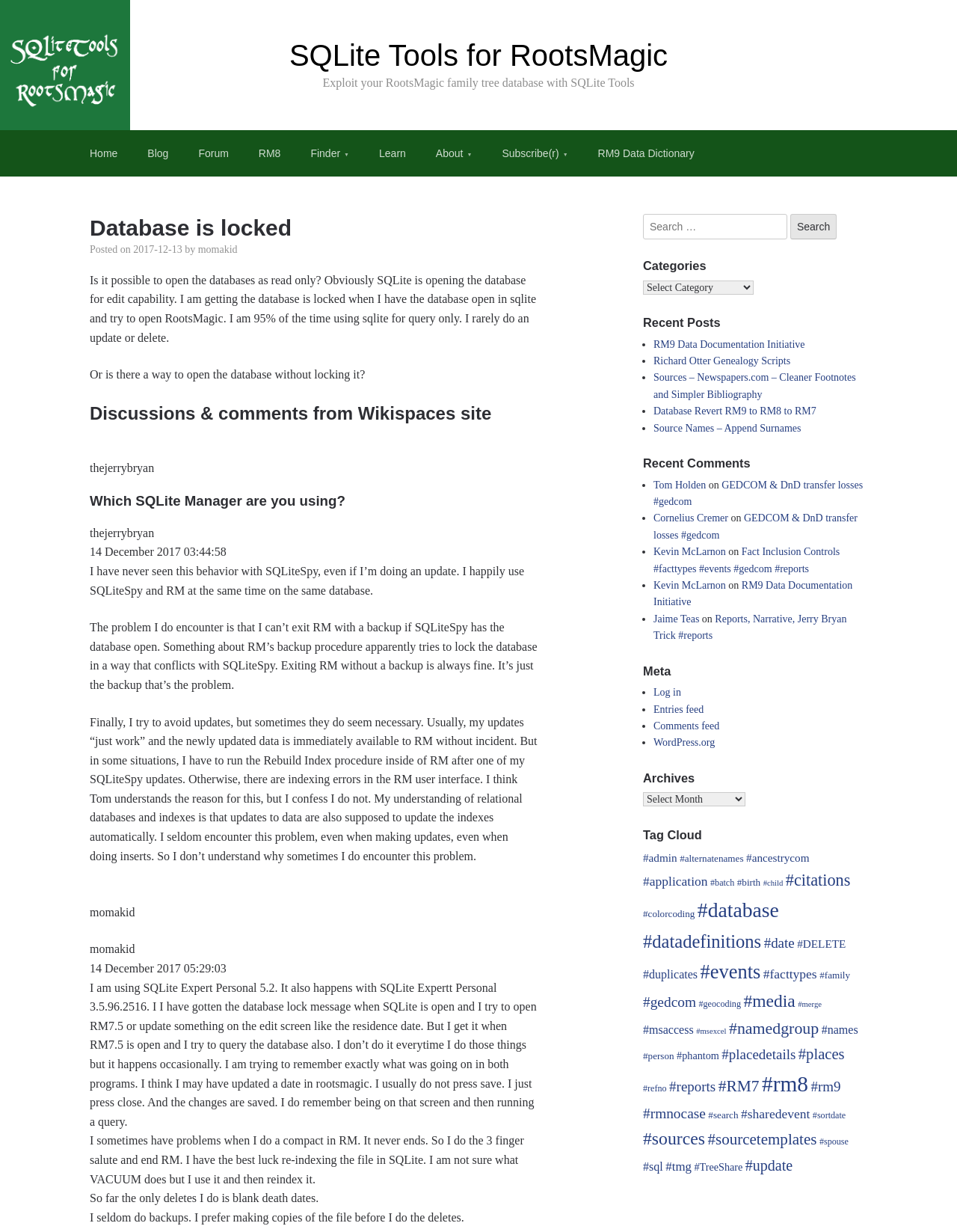Provide the bounding box coordinates, formatted as (top-left x, top-left y, bottom-right x, bottom-right y), with all values being floating point numbers between 0 and 1. Identify the bounding box of the UI element that matches the description: SQLite Tools for RootsMagic

[0.302, 0.032, 0.698, 0.058]